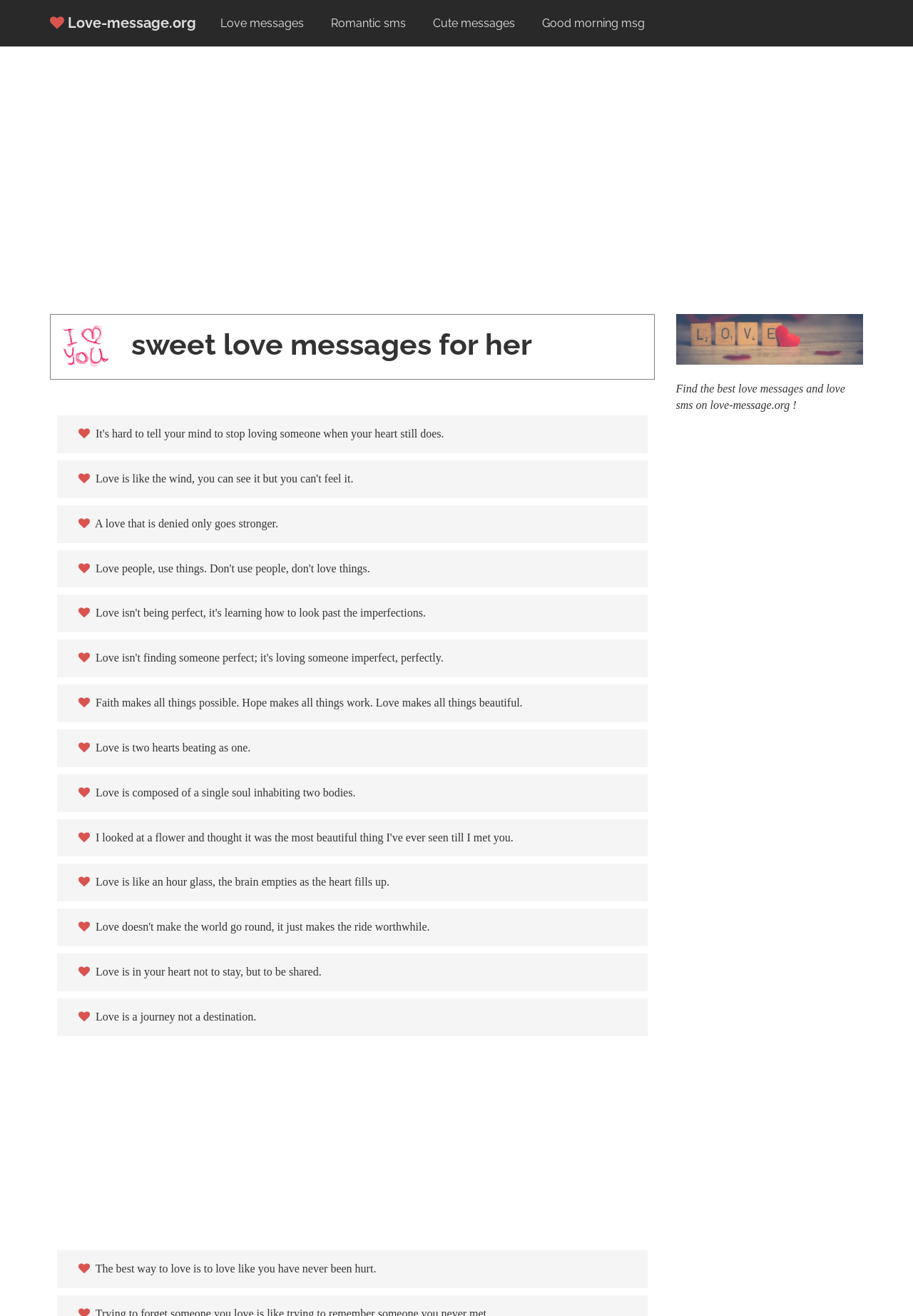What type of messages are mentioned on this webpage?
Using the image, give a concise answer in the form of a single word or short phrase.

Romantic sms